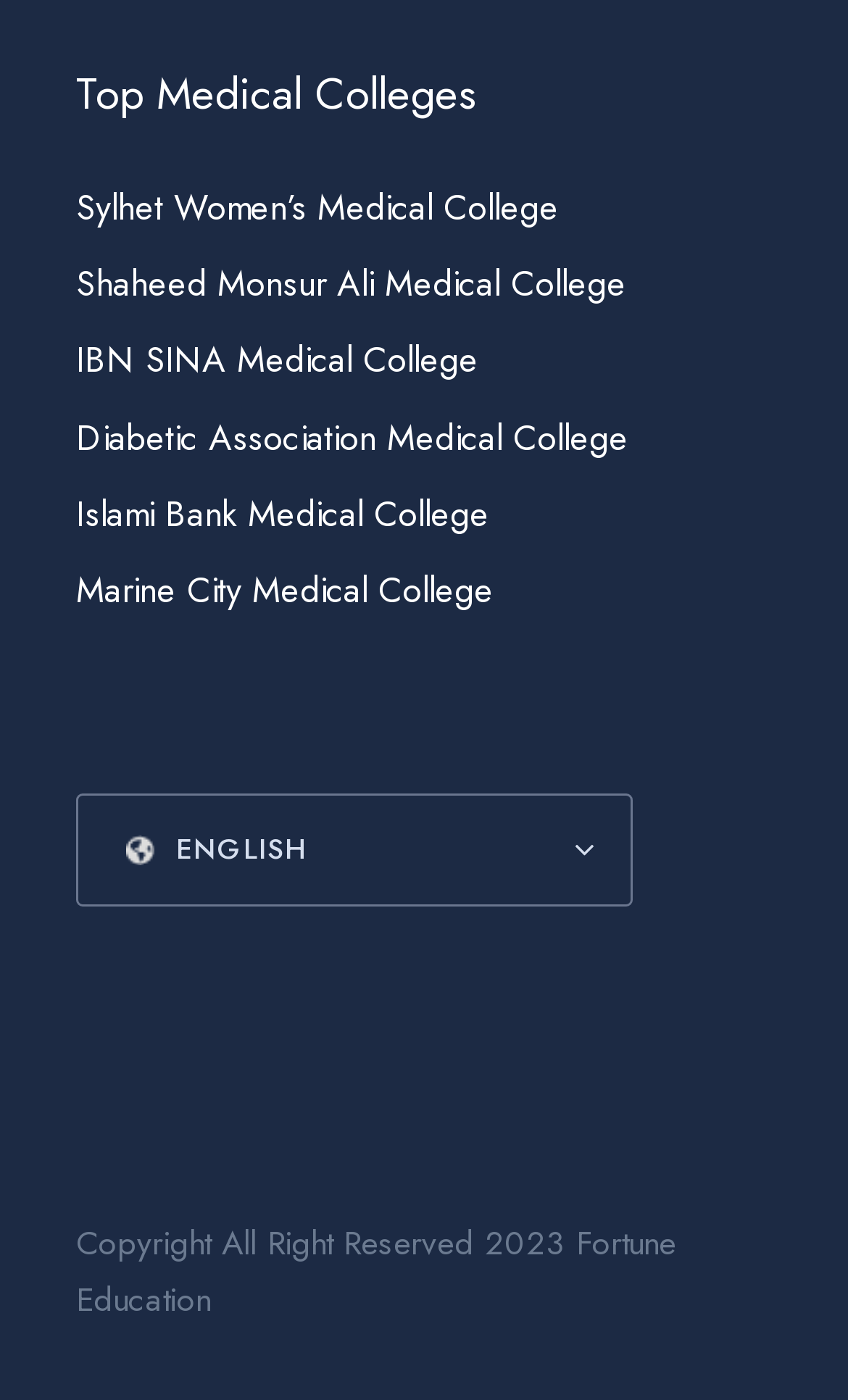Can you pinpoint the bounding box coordinates for the clickable element required for this instruction: "visit Shaheed Monsur Ali Medical College"? The coordinates should be four float numbers between 0 and 1, i.e., [left, top, right, bottom].

[0.09, 0.185, 0.738, 0.221]